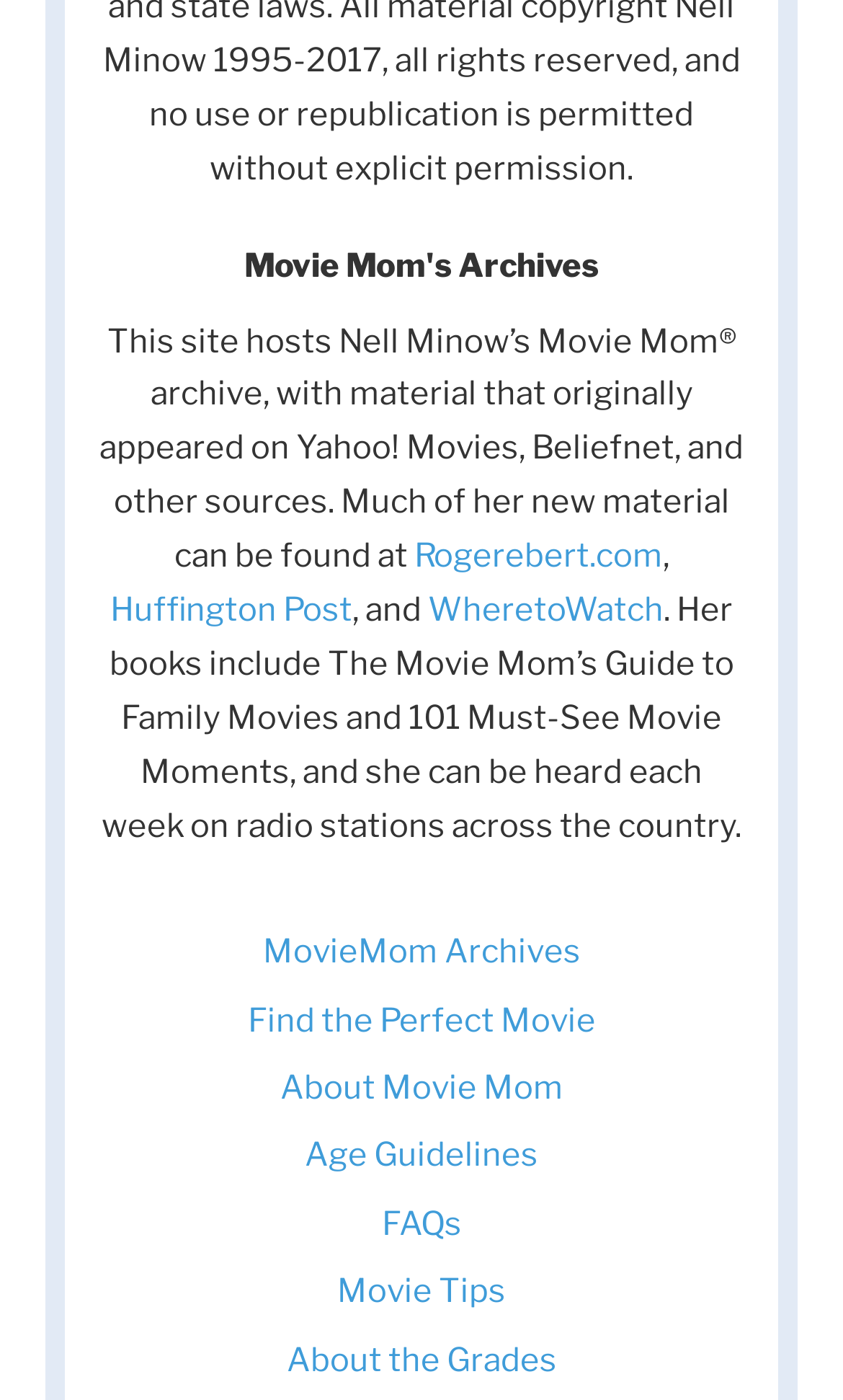How many links are available in the main section of the page?
Ensure your answer is thorough and detailed.

There are 8 links in the main section of the page, including 'MovieMom Archives', 'Find the Perfect Movie', 'About Movie Mom', 'Age Guidelines', 'FAQs', 'Movie Tips', and 'About the Grades'.